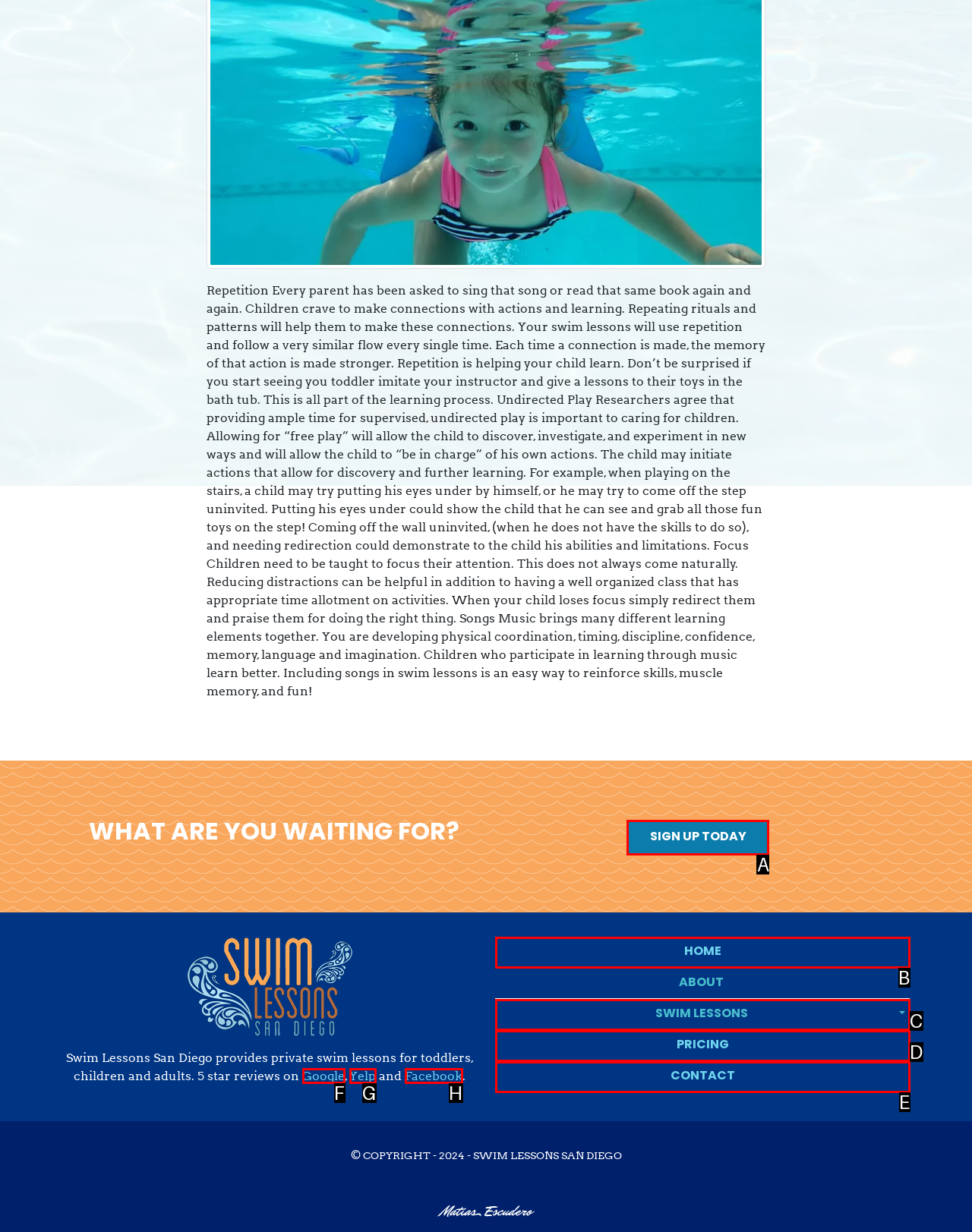Identify the HTML element that matches the description: Separate Smoother 3D. Provide the letter of the correct option from the choices.

None